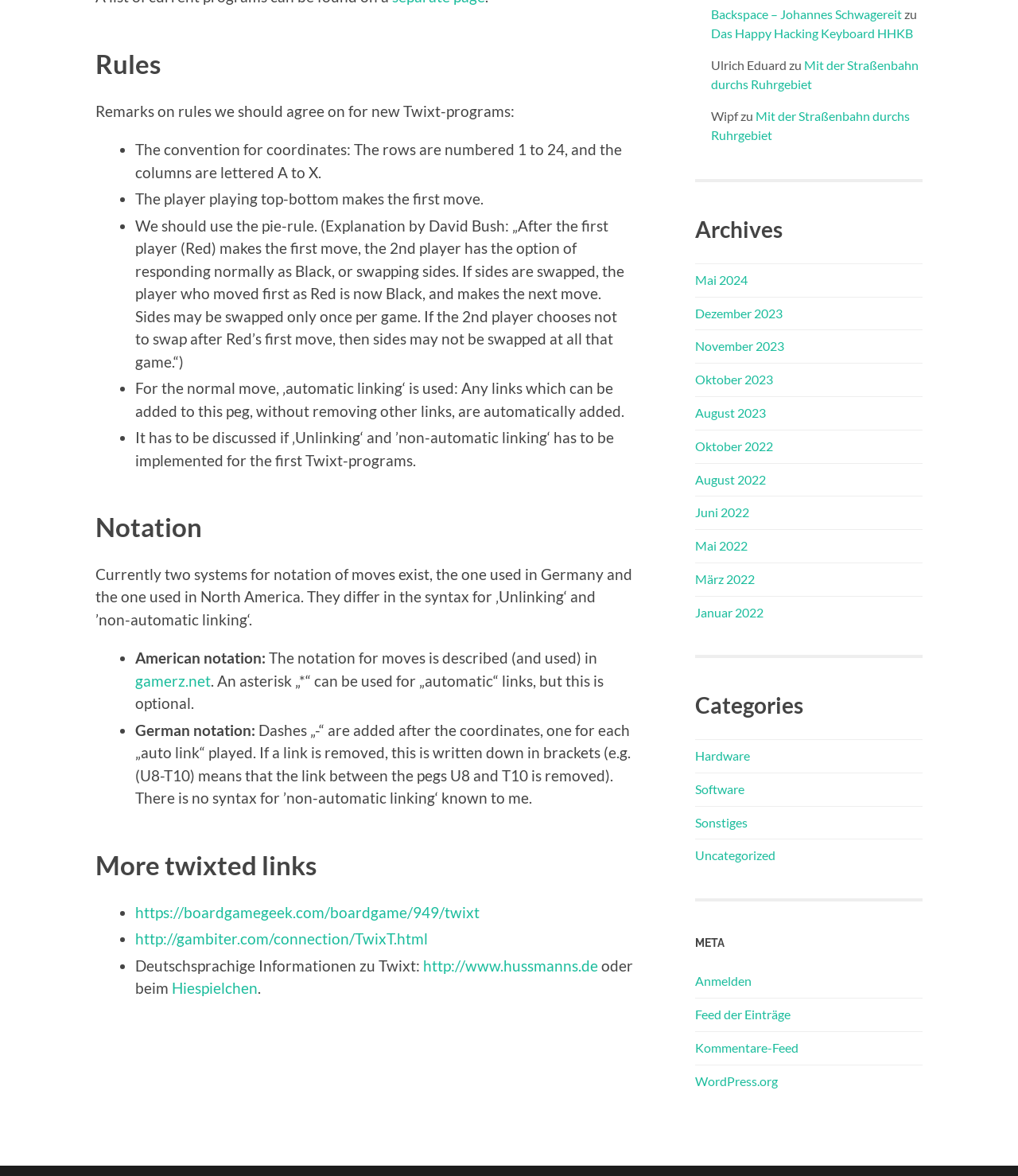Please provide a one-word or short phrase answer to the question:
What is the name of the board game mentioned on the webpage?

Twixt